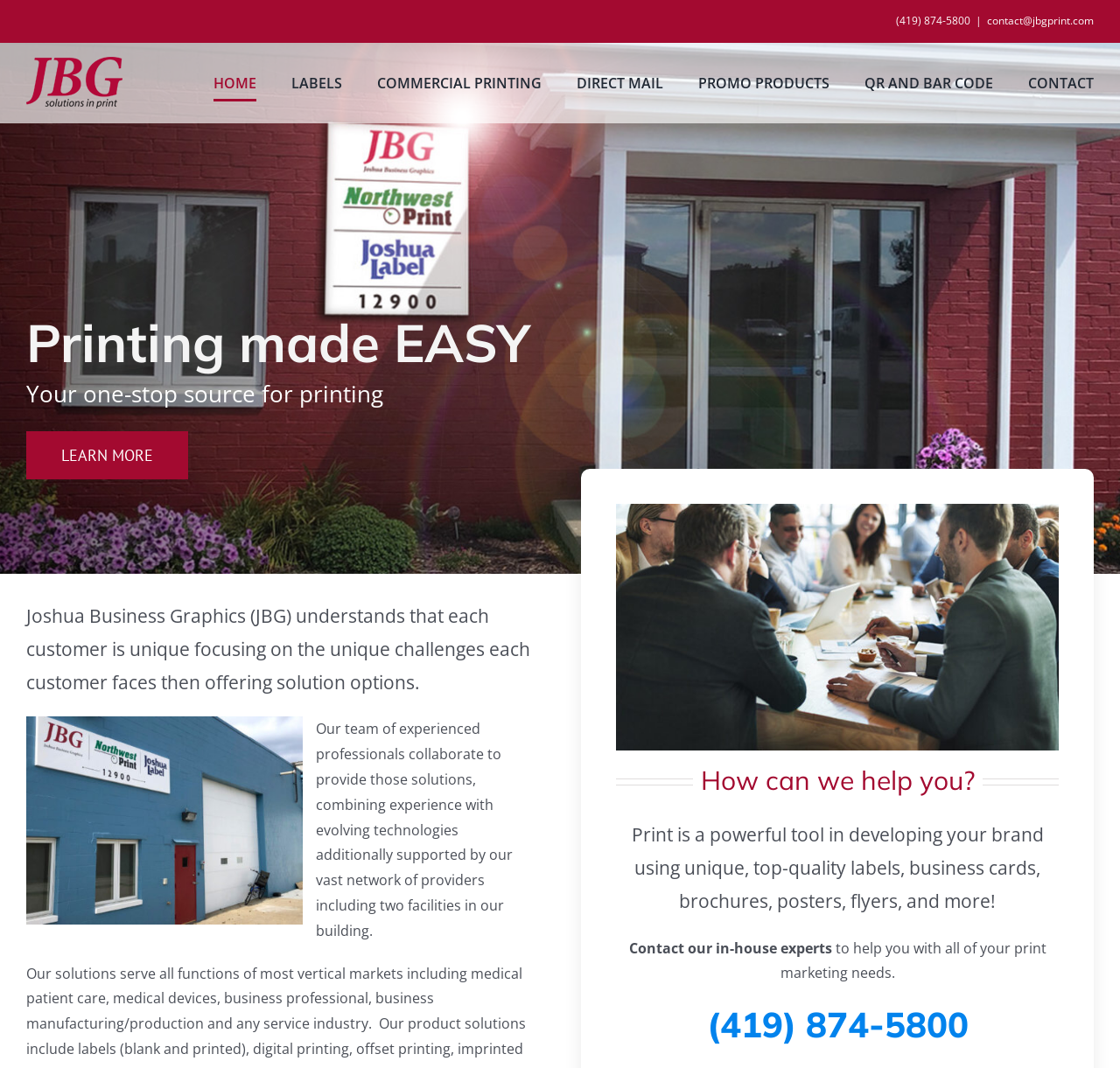Determine the bounding box coordinates for the clickable element required to fulfill the instruction: "Send an email to contact@jbgprint.com". Provide the coordinates as four float numbers between 0 and 1, i.e., [left, top, right, bottom].

[0.881, 0.012, 0.977, 0.026]